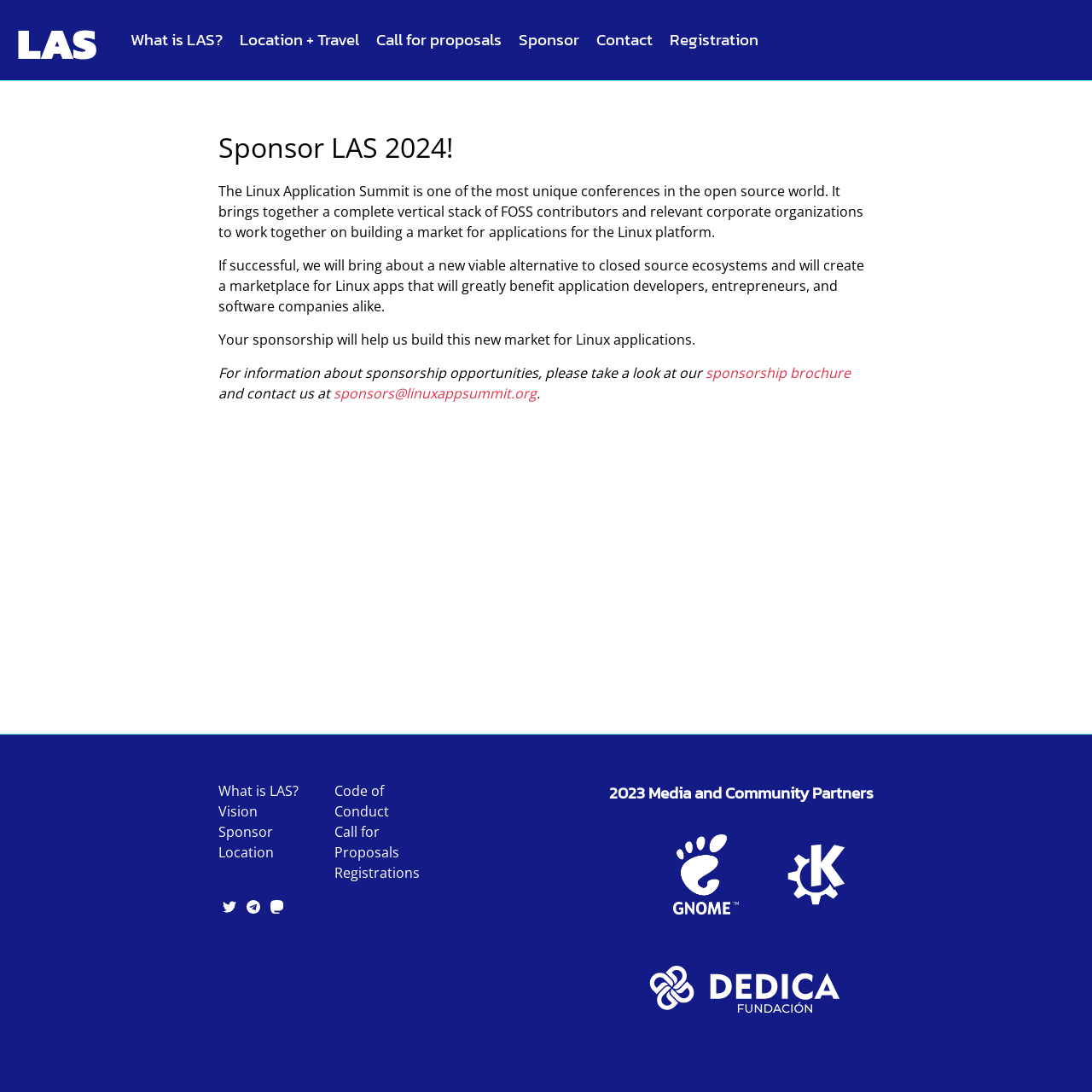Please identify the bounding box coordinates of the area that needs to be clicked to fulfill the following instruction: "View 'Sponsorship brochure'."

[0.646, 0.333, 0.779, 0.35]